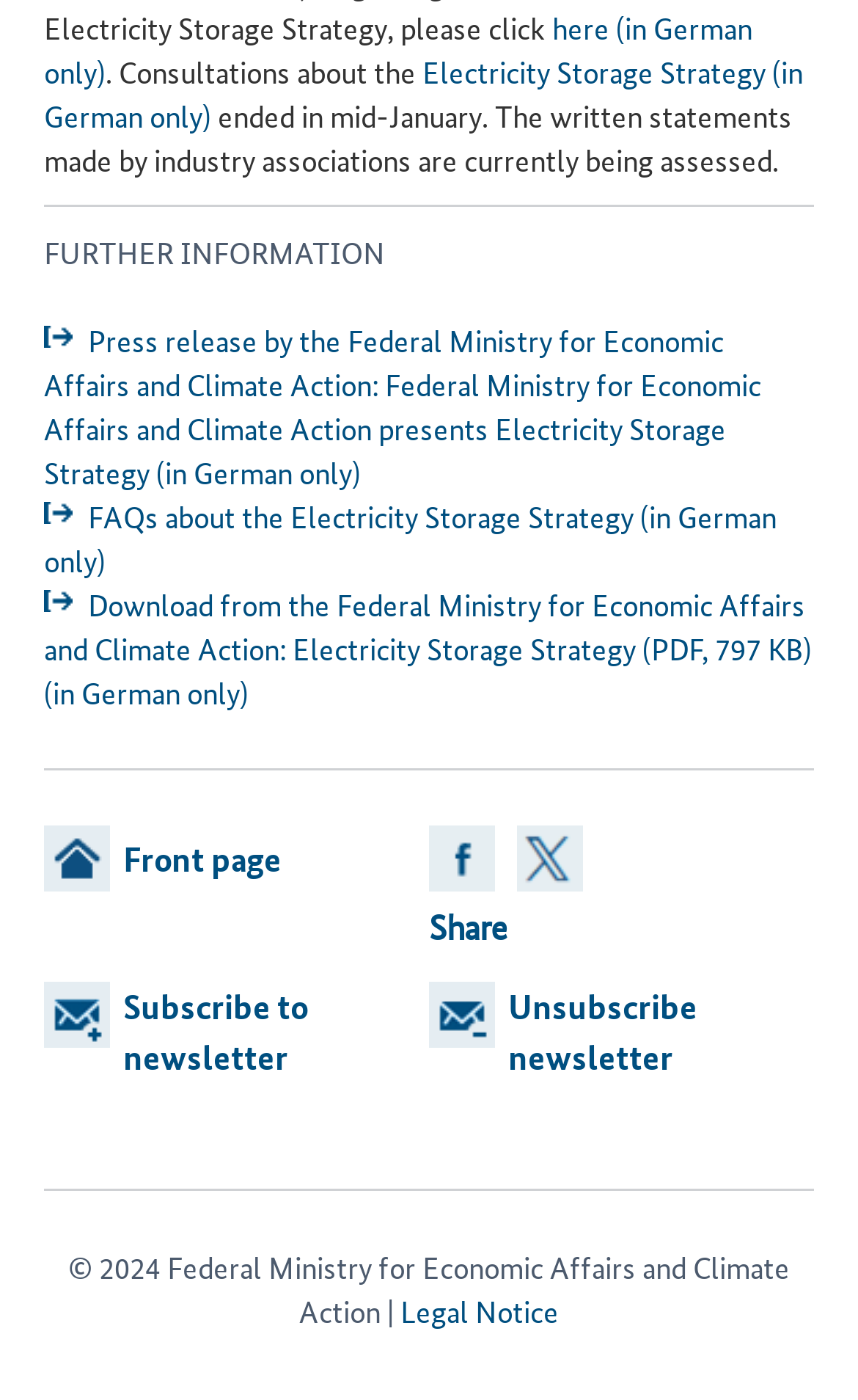Can you find the bounding box coordinates for the UI element given this description: "Next Entries »"? Provide the coordinates as four float numbers between 0 and 1: [left, top, right, bottom].

None